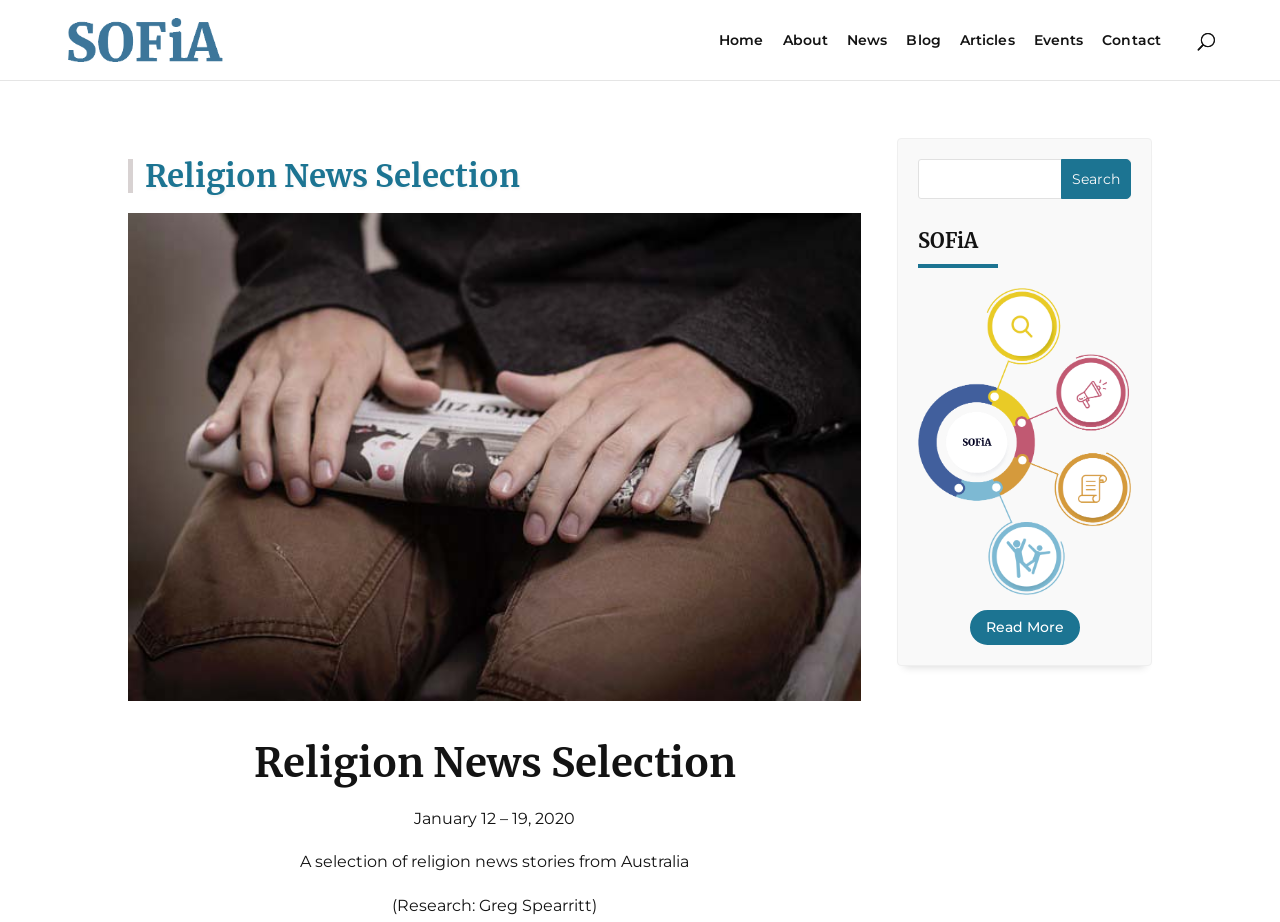Show the bounding box coordinates for the element that needs to be clicked to execute the following instruction: "read more about SOFiA". Provide the coordinates in the form of four float numbers between 0 and 1, i.e., [left, top, right, bottom].

[0.758, 0.661, 0.843, 0.7]